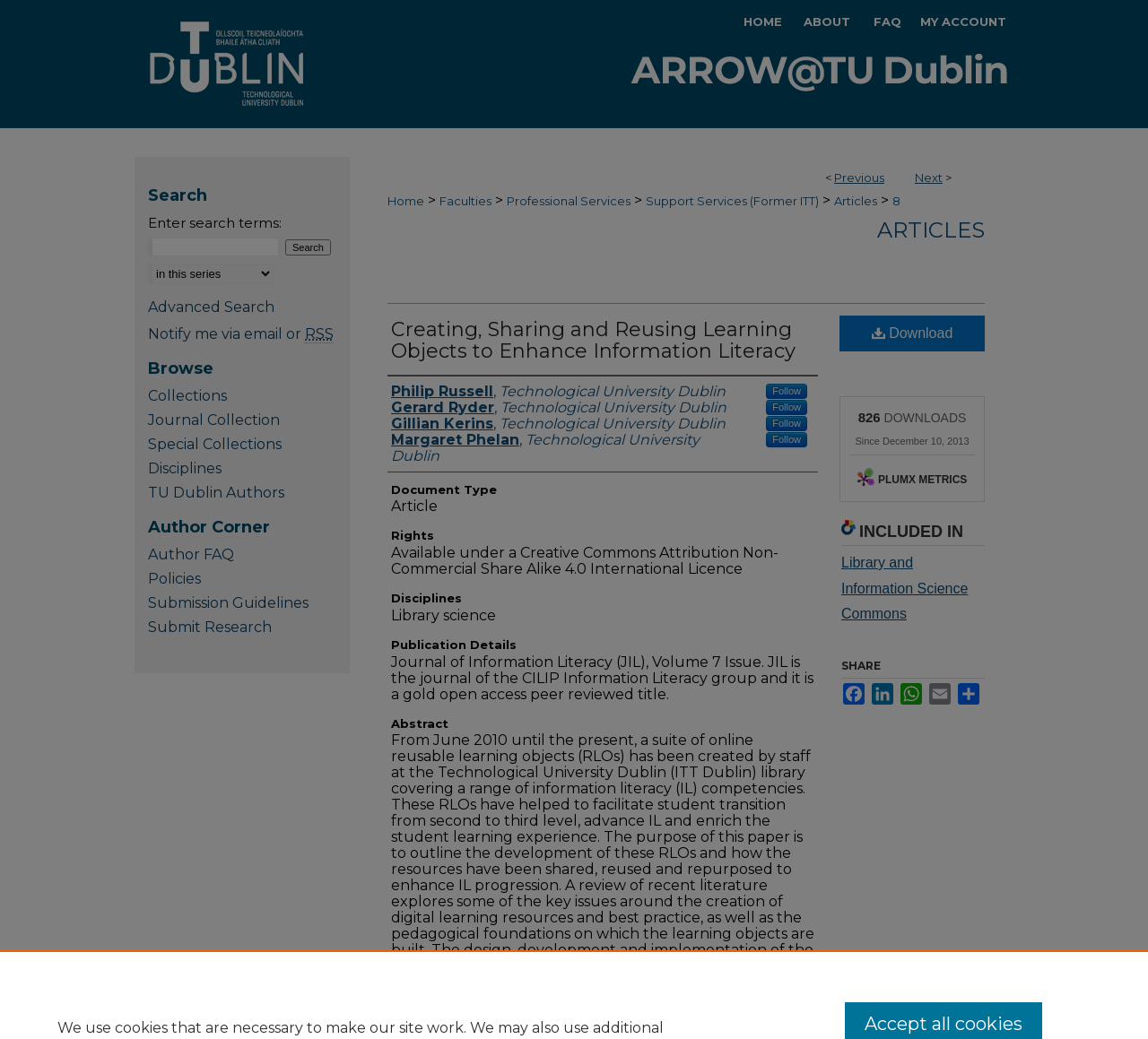Identify and provide the text of the main header on the webpage.

Creating, Sharing and Reusing Learning Objects to Enhance Information Literacy